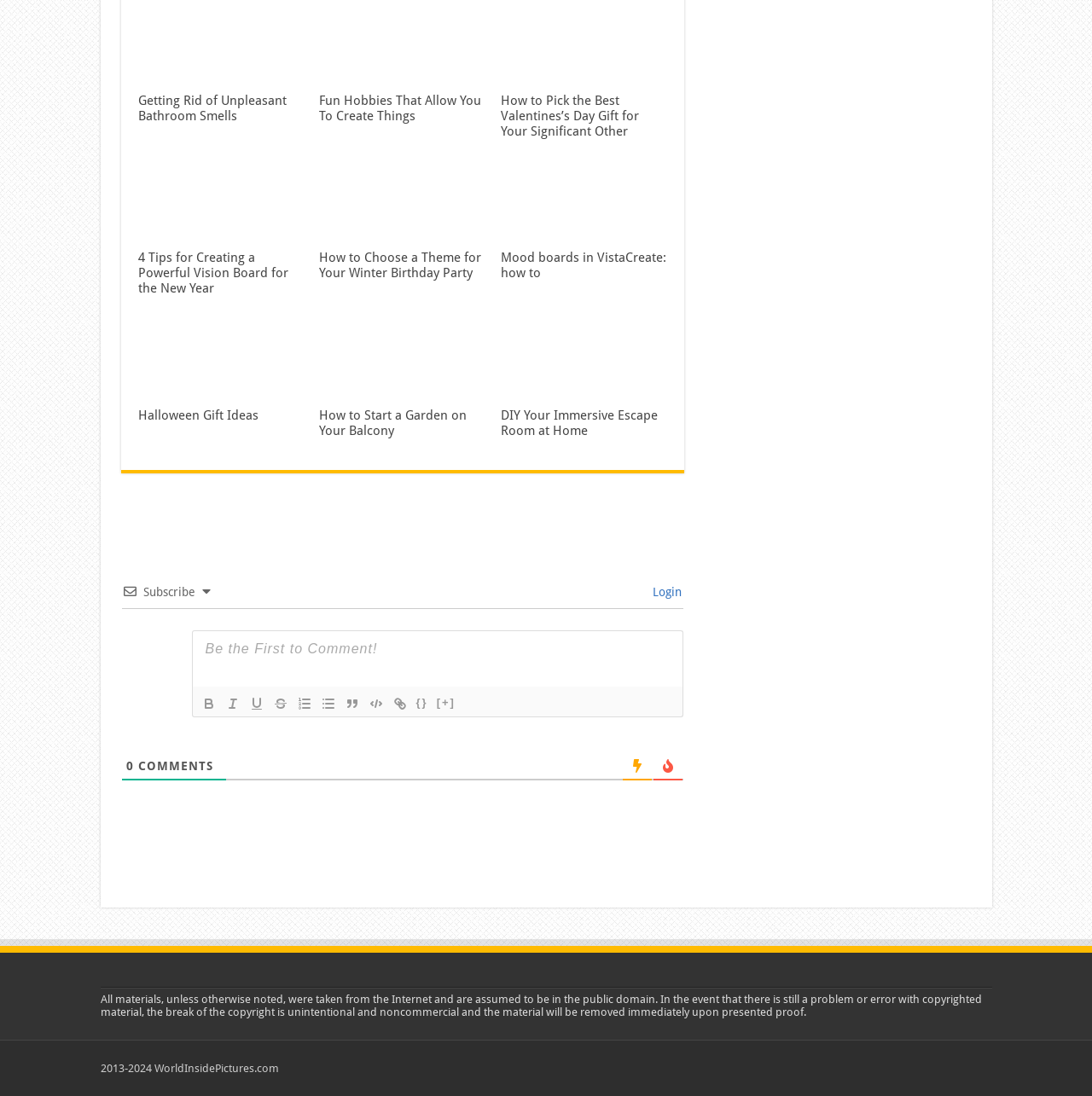Pinpoint the bounding box coordinates of the element to be clicked to execute the instruction: "Click on the 'Getting Rid of Unpleasant Bathroom Smells' link".

[0.126, 0.085, 0.262, 0.113]